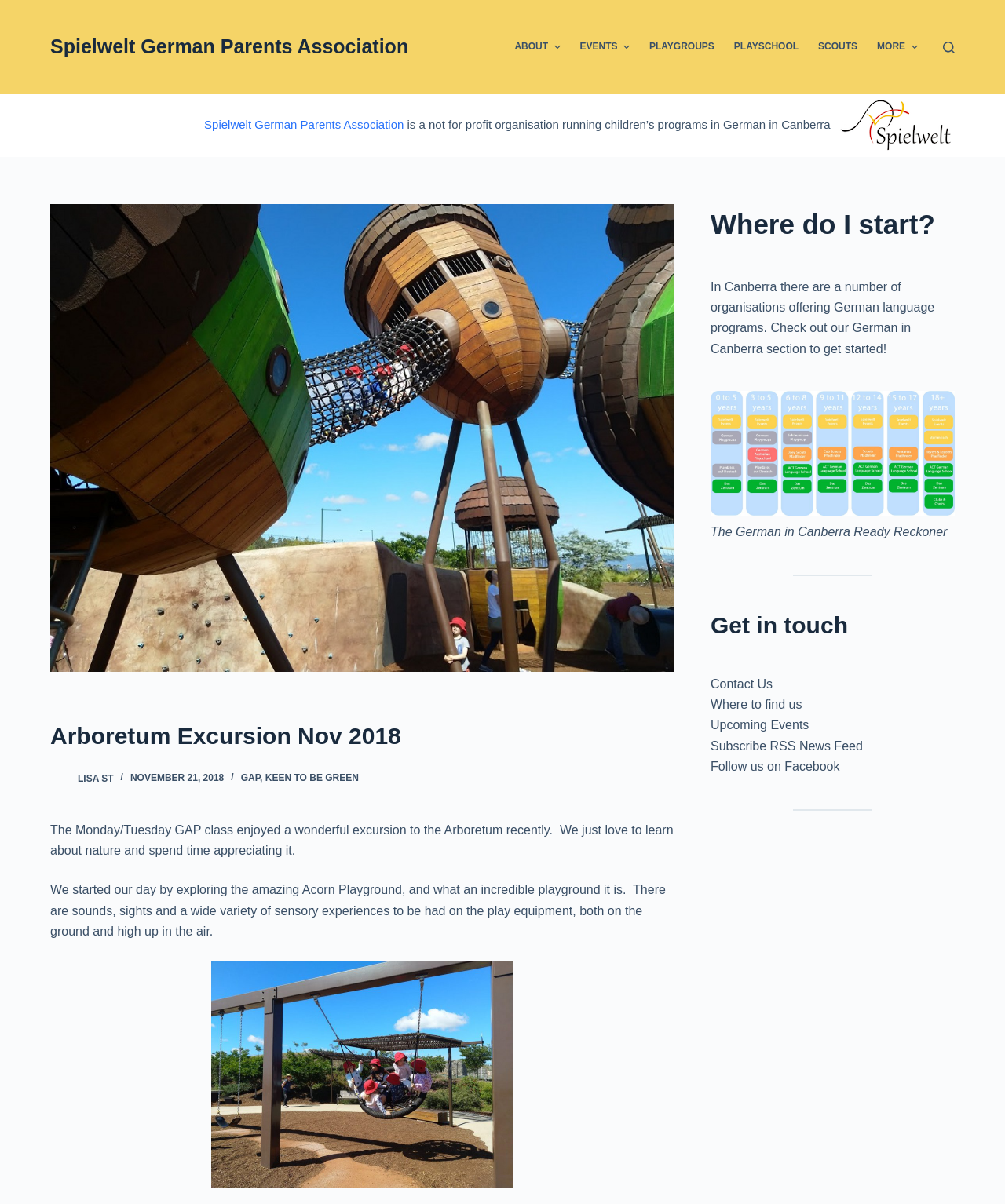Using the element description German in Canberra, predict the bounding box coordinates for the UI element. Provide the coordinates in (top-left x, top-left y, bottom-right x, bottom-right y) format with values ranging from 0 to 1.

[0.707, 0.267, 0.906, 0.295]